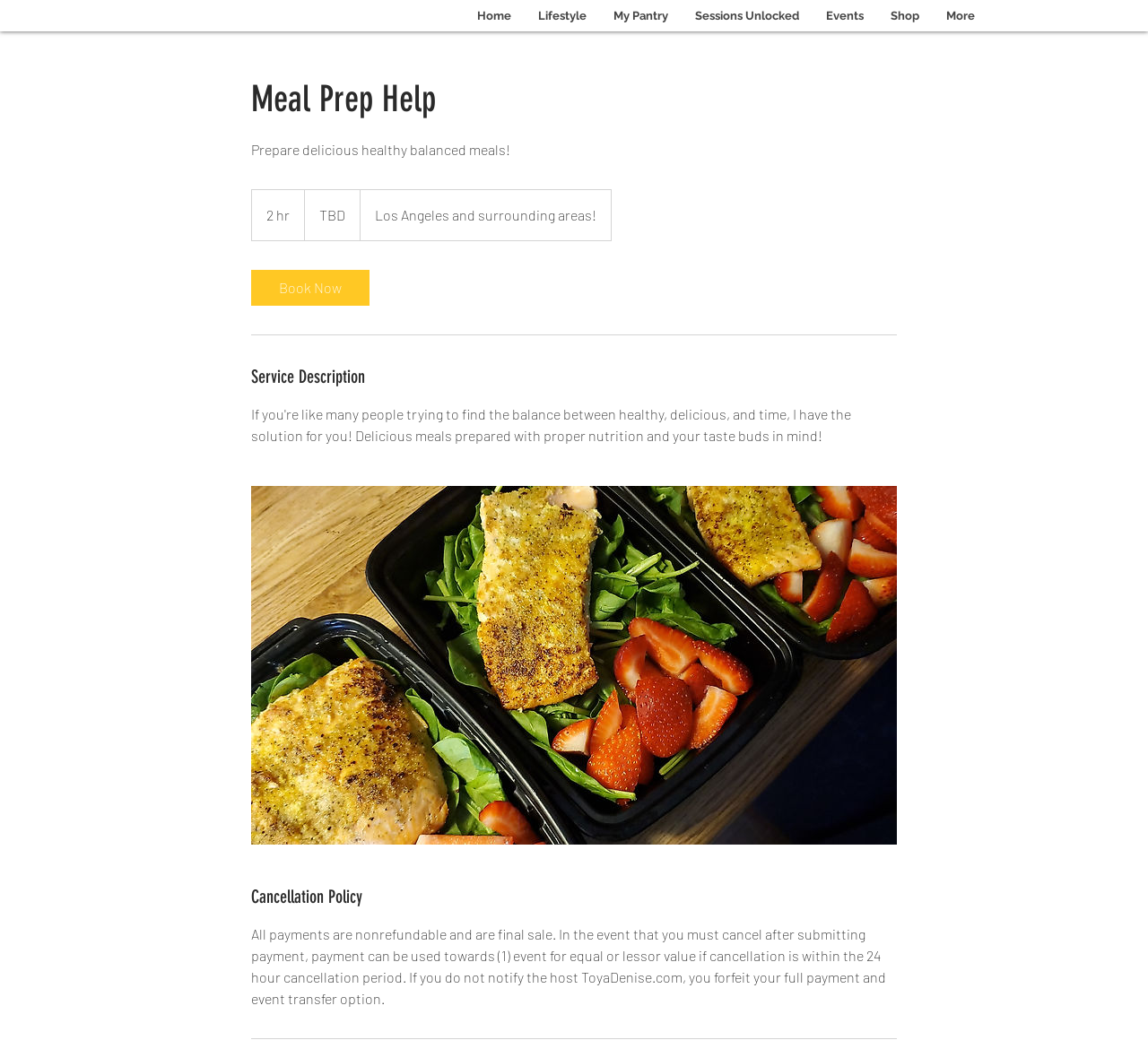Where is the meal prep service available?
From the image, respond using a single word or phrase.

Los Angeles and surrounding areas